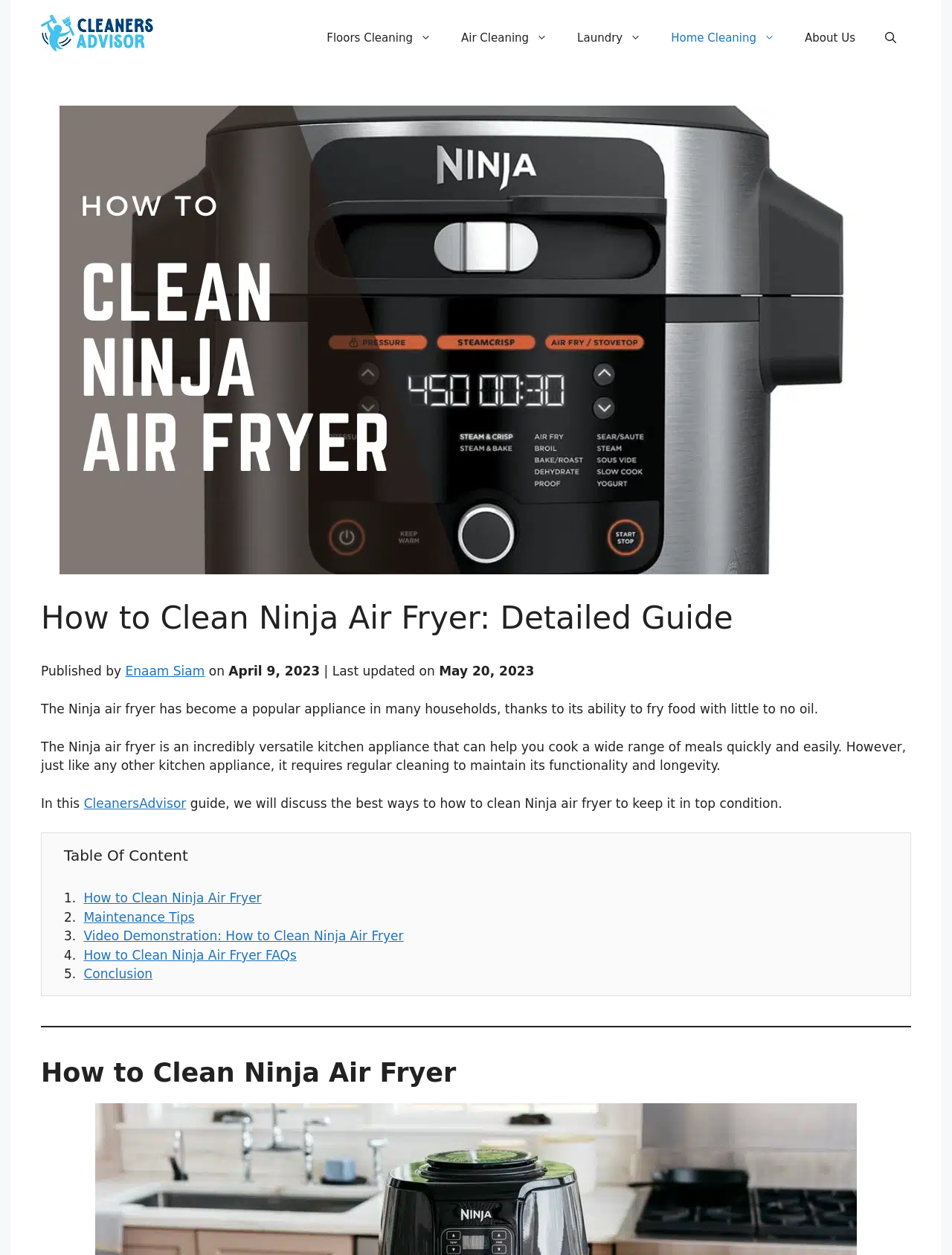Who is the author of the article?
Please give a detailed and elaborate explanation in response to the question.

The author of the article can be found in the section below the header, where it says 'Published by Enaam Siam'.